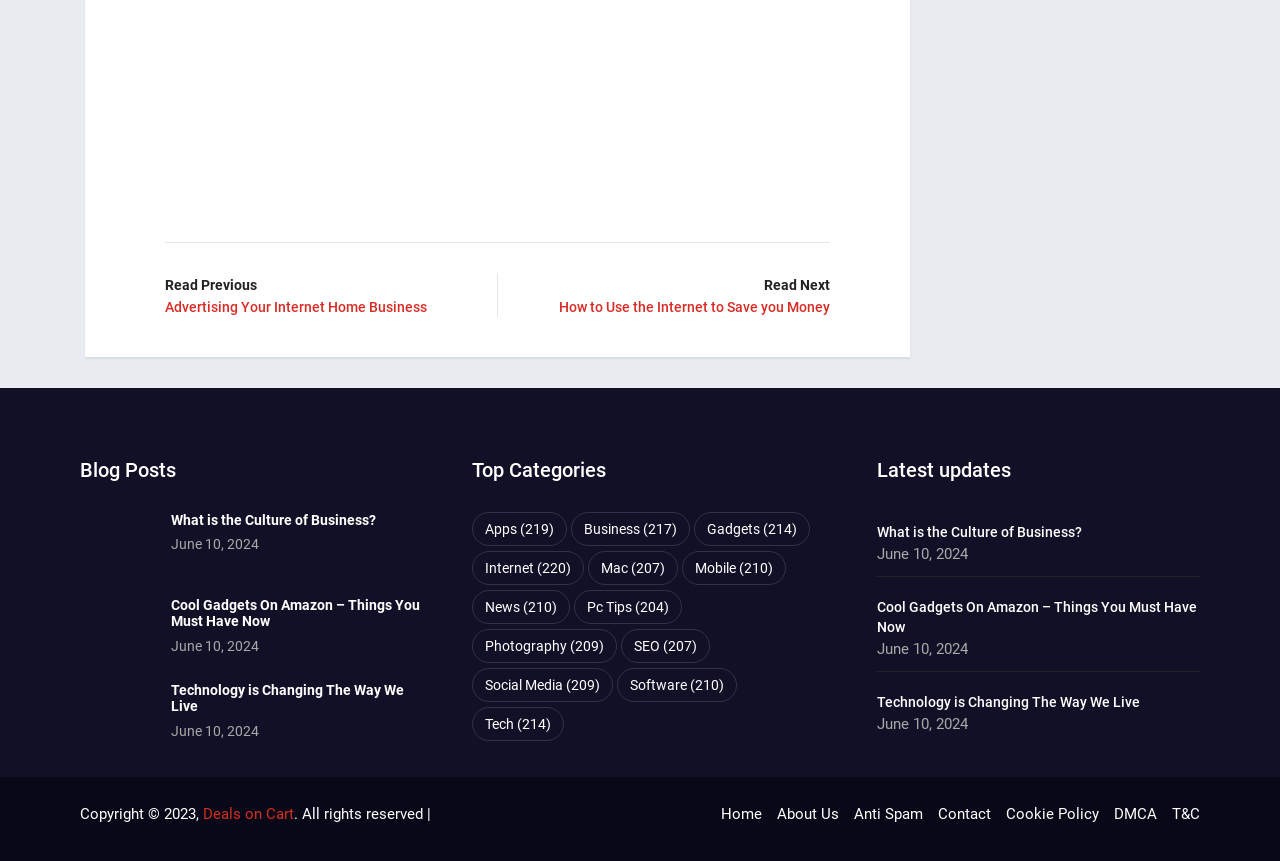What is the title of the first blog post?
Craft a detailed and extensive response to the question.

I found the title of the first blog post by looking at the 'Blog Posts' section, where each post is listed with a title and a link. The title of the first blog post is 'What is the Culture of Business?'.